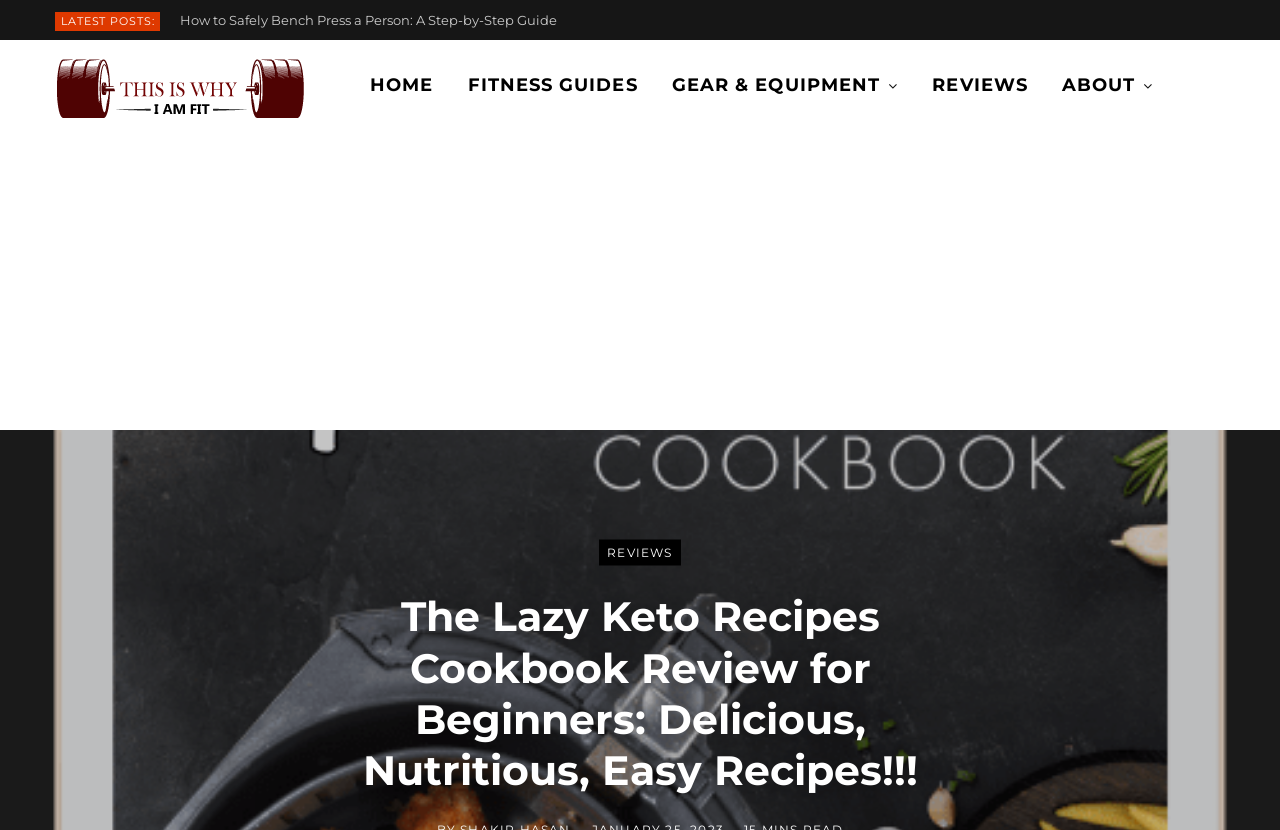What is the topic of the latest post?
Please analyze the image and answer the question with as much detail as possible.

I looked at the link with the text 'Unleashing the Challenge: CrossFit Games Open Workouts' and determined that it is the latest post.